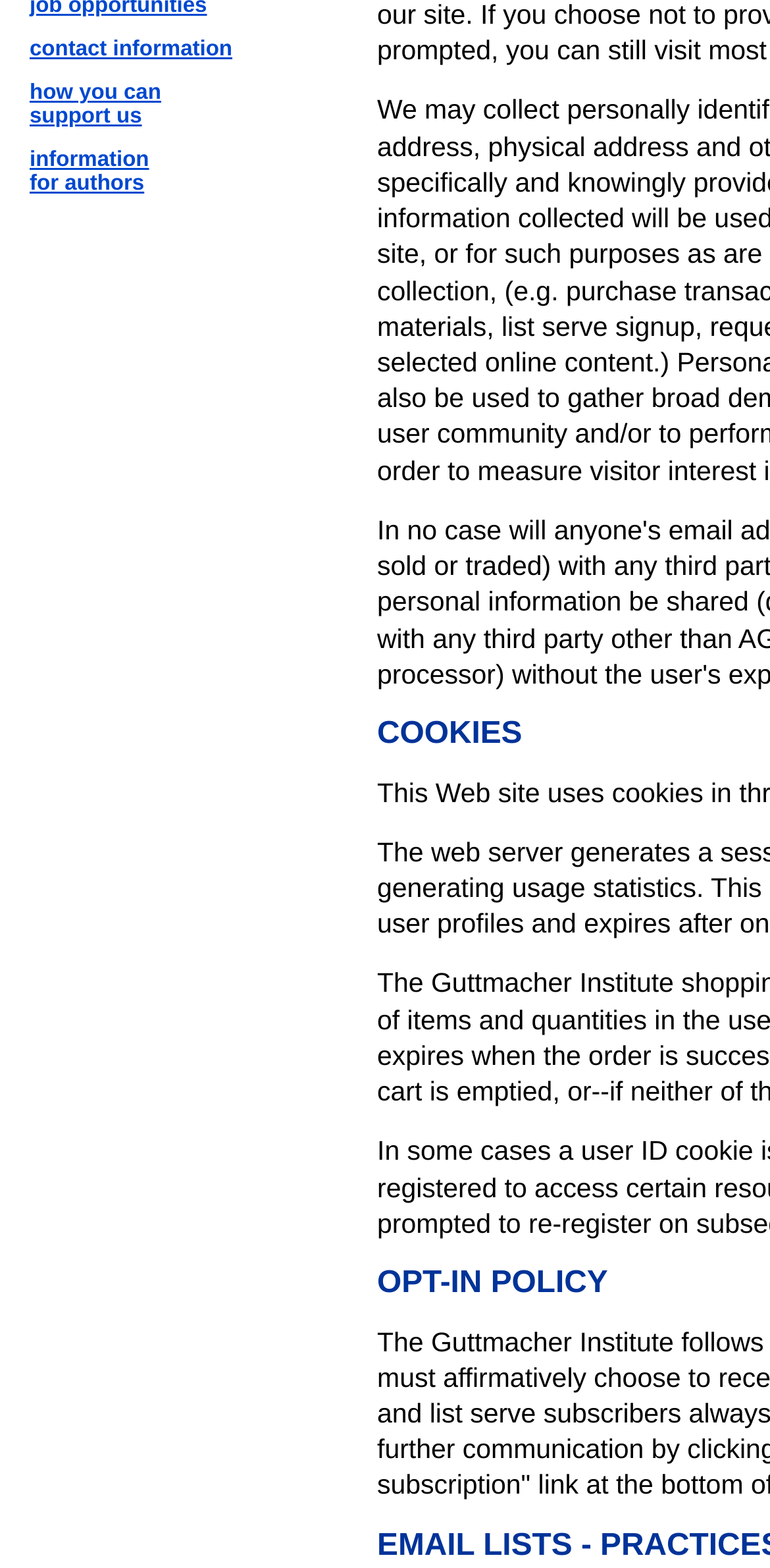Predict the bounding box of the UI element based on the description: "HOME". The coordinates should be four float numbers between 0 and 1, formatted as [left, top, right, bottom].

None